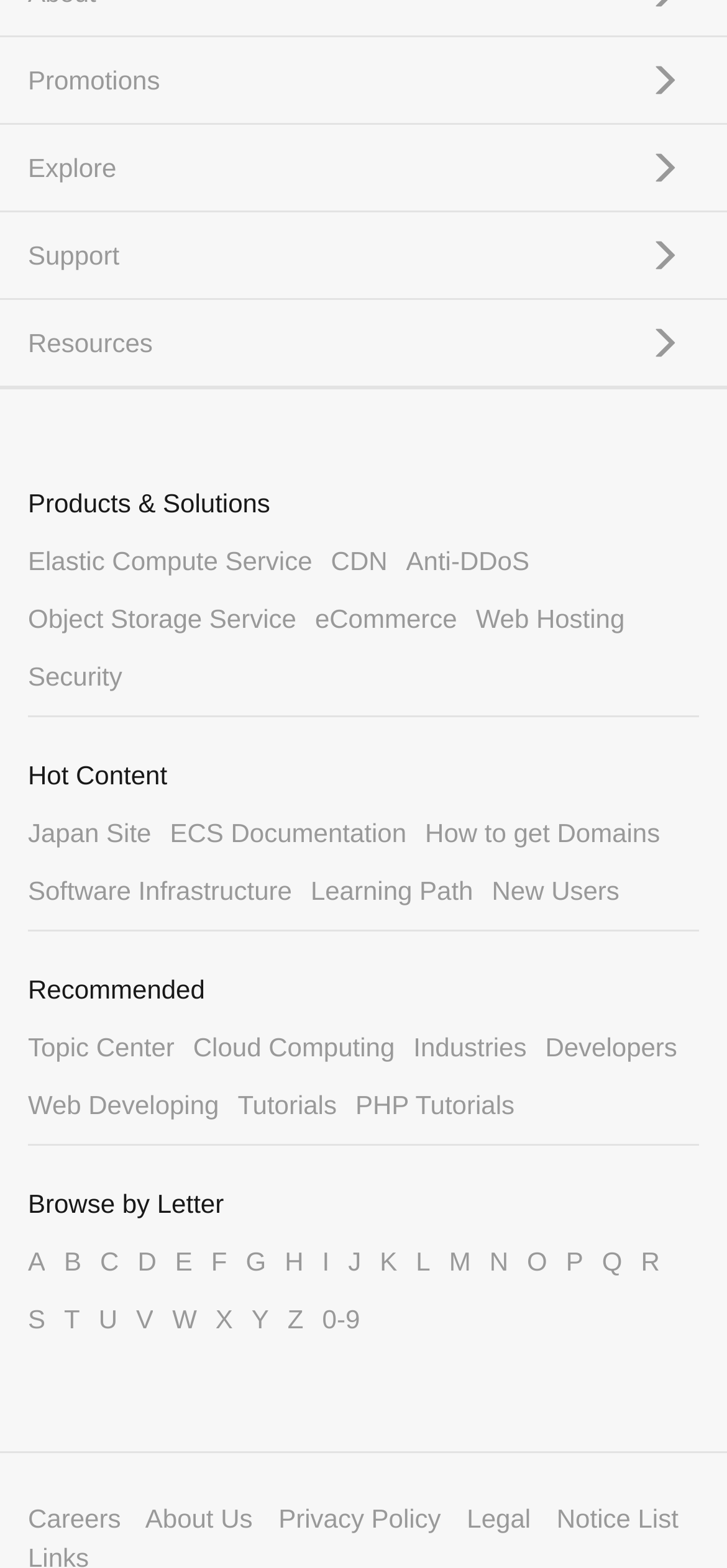Please find the bounding box coordinates of the section that needs to be clicked to achieve this instruction: "View careers".

[0.038, 0.959, 0.166, 0.978]